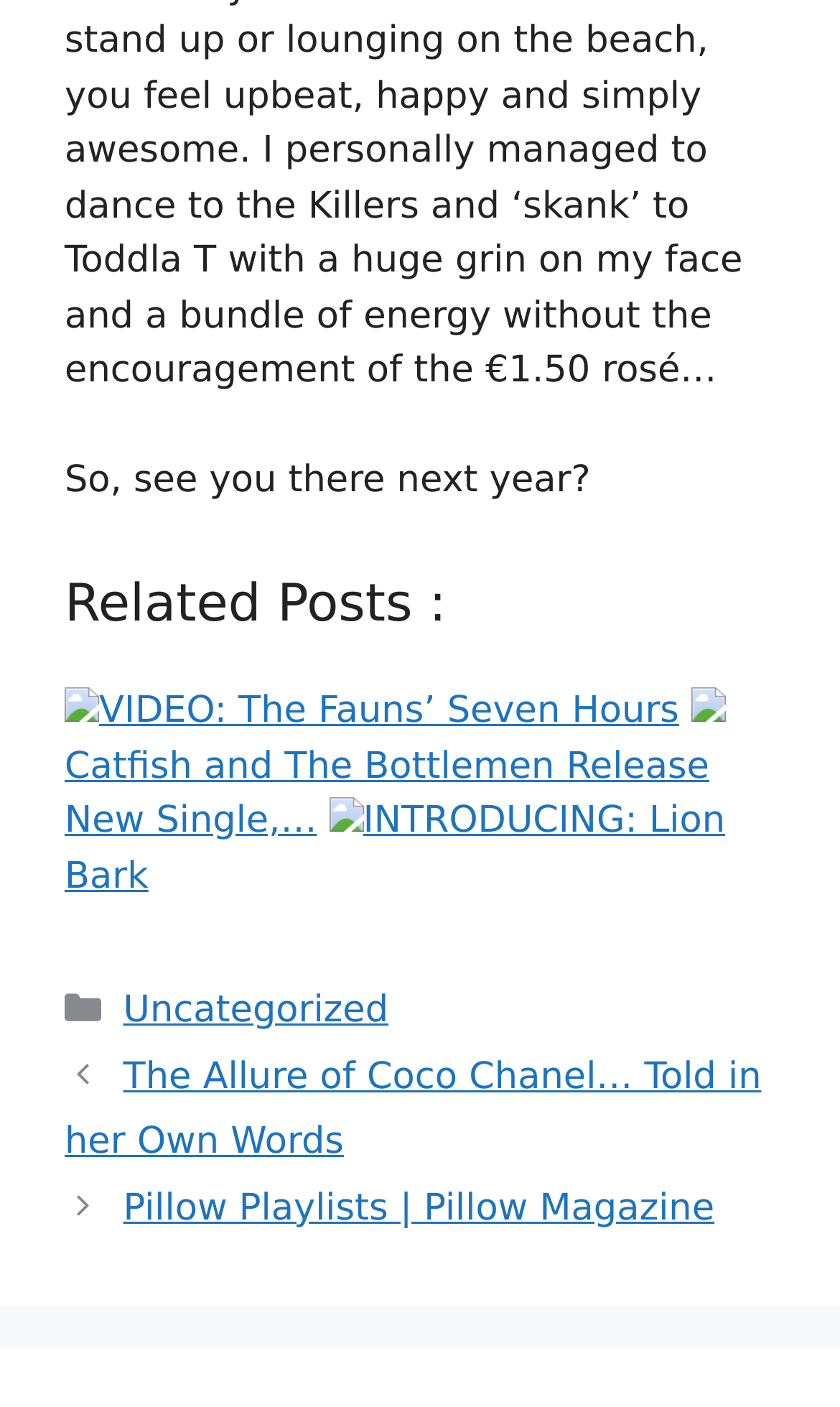Answer the question with a single word or phrase: 
What is the category of the current post?

Uncategorized